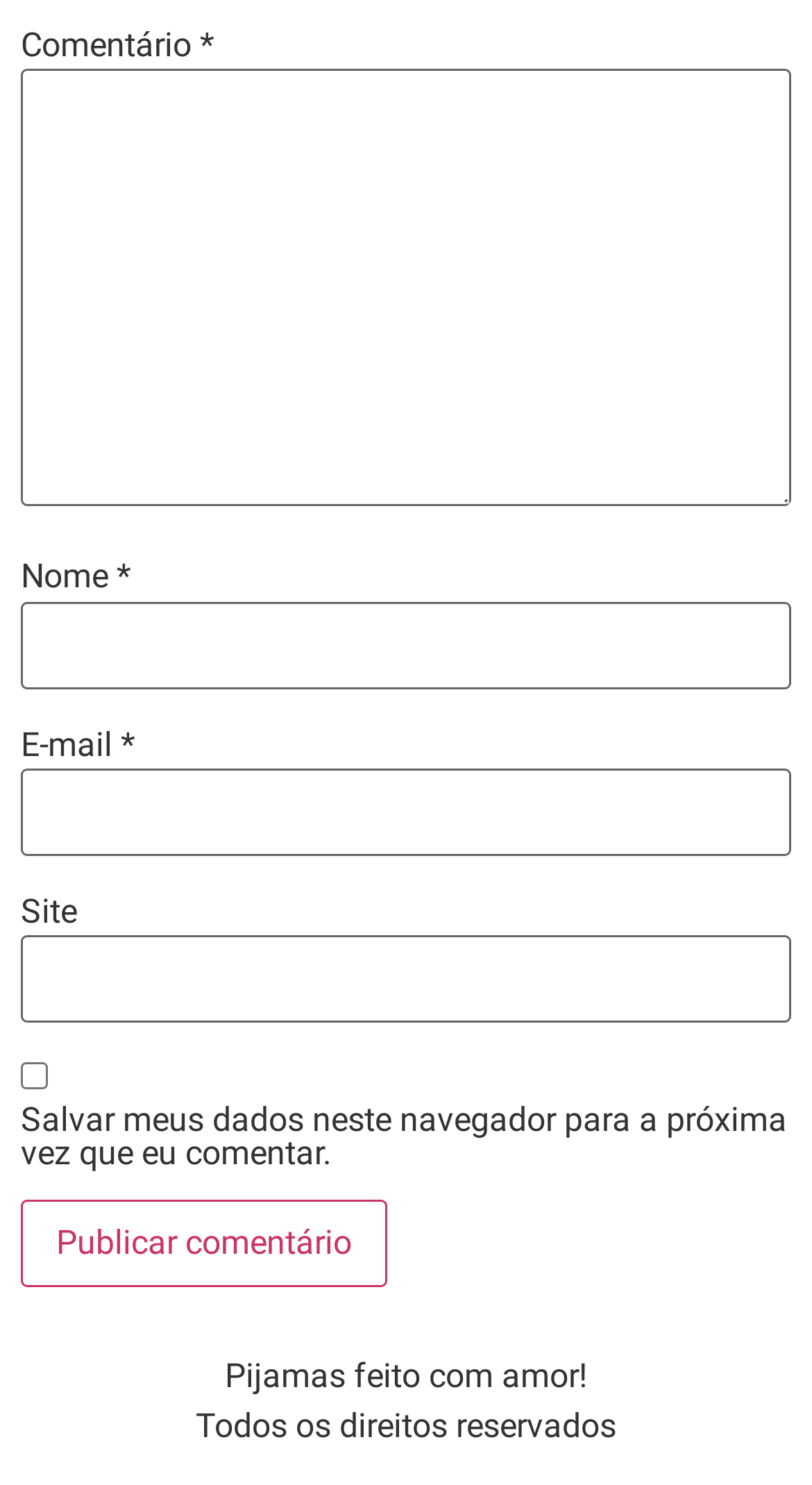Please answer the following question using a single word or phrase: What is the purpose of the checkbox in the comment form?

Save data for next comment